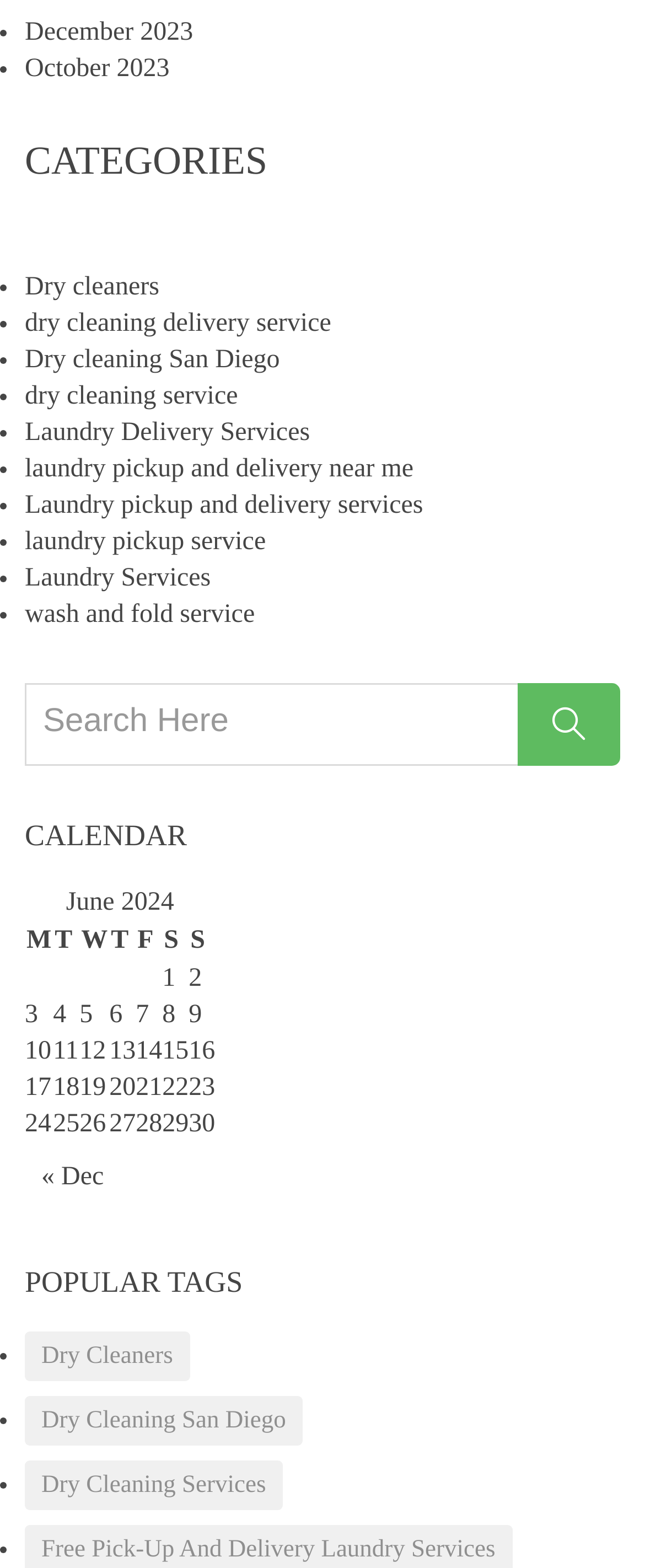Locate the bounding box coordinates of the element I should click to achieve the following instruction: "Go to dry cleaning delivery service".

[0.038, 0.197, 0.513, 0.215]